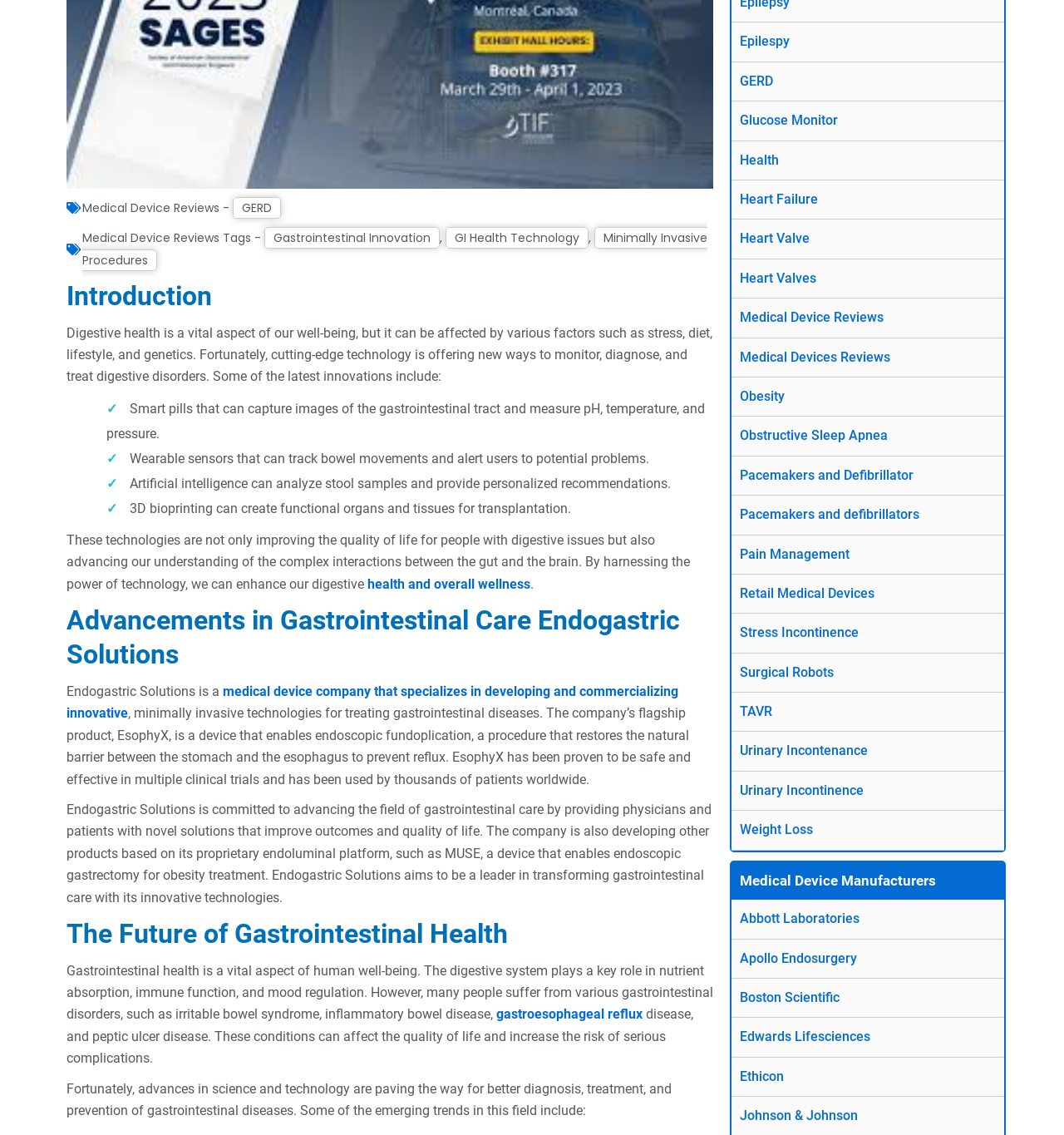Using the provided description Johnson & Johnson, find the bounding box coordinates for the UI element. Provide the coordinates in (top-left x, top-left y, bottom-right x, bottom-right y) format, ensuring all values are between 0 and 1.

[0.695, 0.976, 0.806, 0.99]